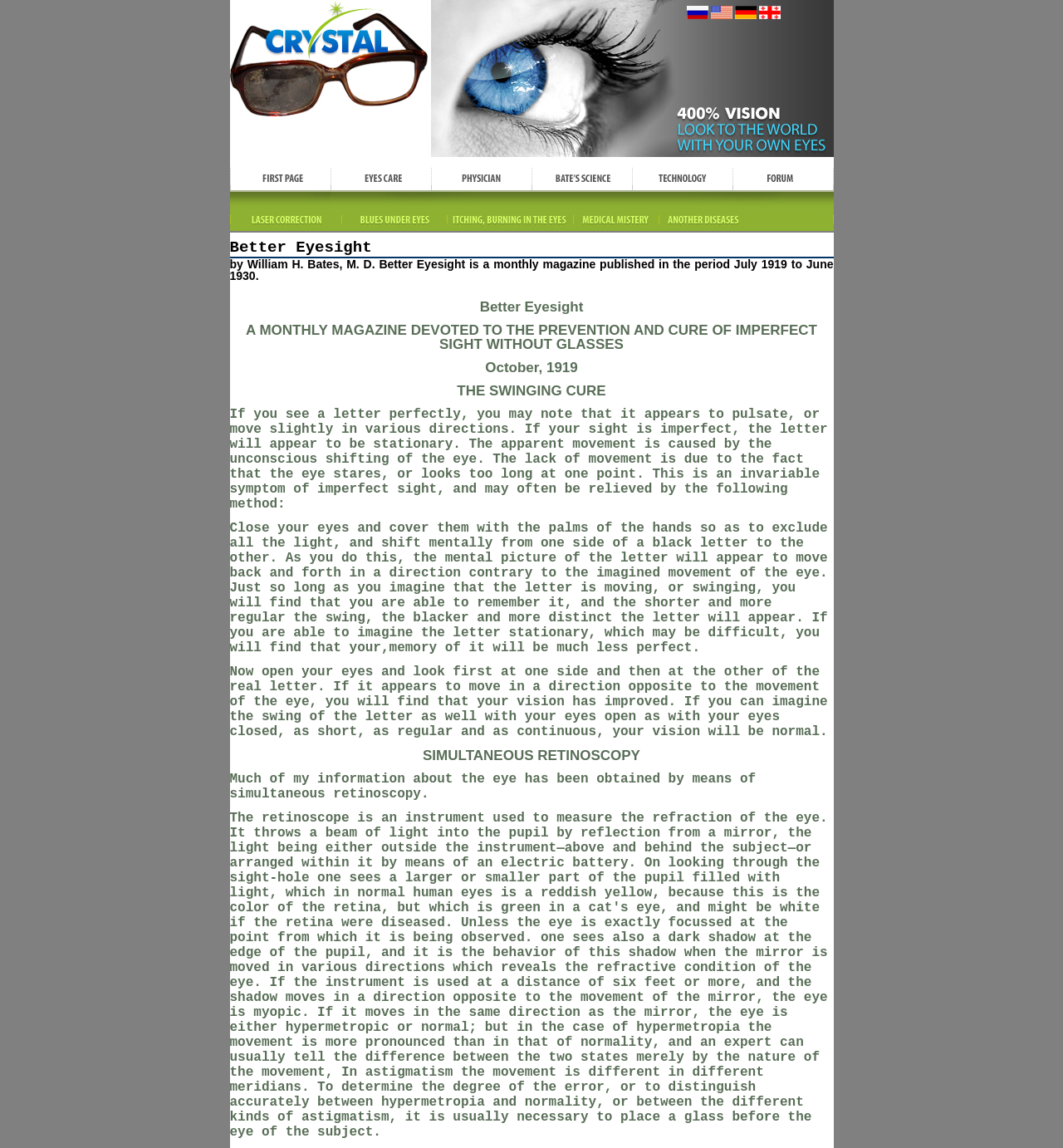Elaborate on the different components and information displayed on the webpage.

The webpage is about "Perfect Sight Without Glasses" by D. Bates, with a focus on improving eyesight. At the top, there is a link on the left side of the page. Below the link, there are several headings, including "Better Eyesight", "A MONTHLY MAGAZINE DEVOTED TO THE PREVENTION AND CURE OF IMPERFECT SIGHT WITHOUT GLASSES", "October, 1919", and "THE SWINGING CURE". 

Following these headings, there are three paragraphs of text that discuss the concept of the "swinging cure" for improving eyesight. The text explains that when looking at a letter, people with perfect sight will see it pulsate or move slightly, while those with imperfect sight will see it as stationary. The text then provides a method for relieving this symptom by imagining the letter moving back and forth while covering one's eyes, and then looking at the real letter to see if it appears to move.

Below these paragraphs, there is another heading, "SIMULTANEOUS RETINOSCOPY", followed by a paragraph of text that discusses how the author obtained information about the eye through simultaneous retinoscopy. Overall, the webpage appears to be an article or chapter from a magazine or book about improving eyesight without glasses.